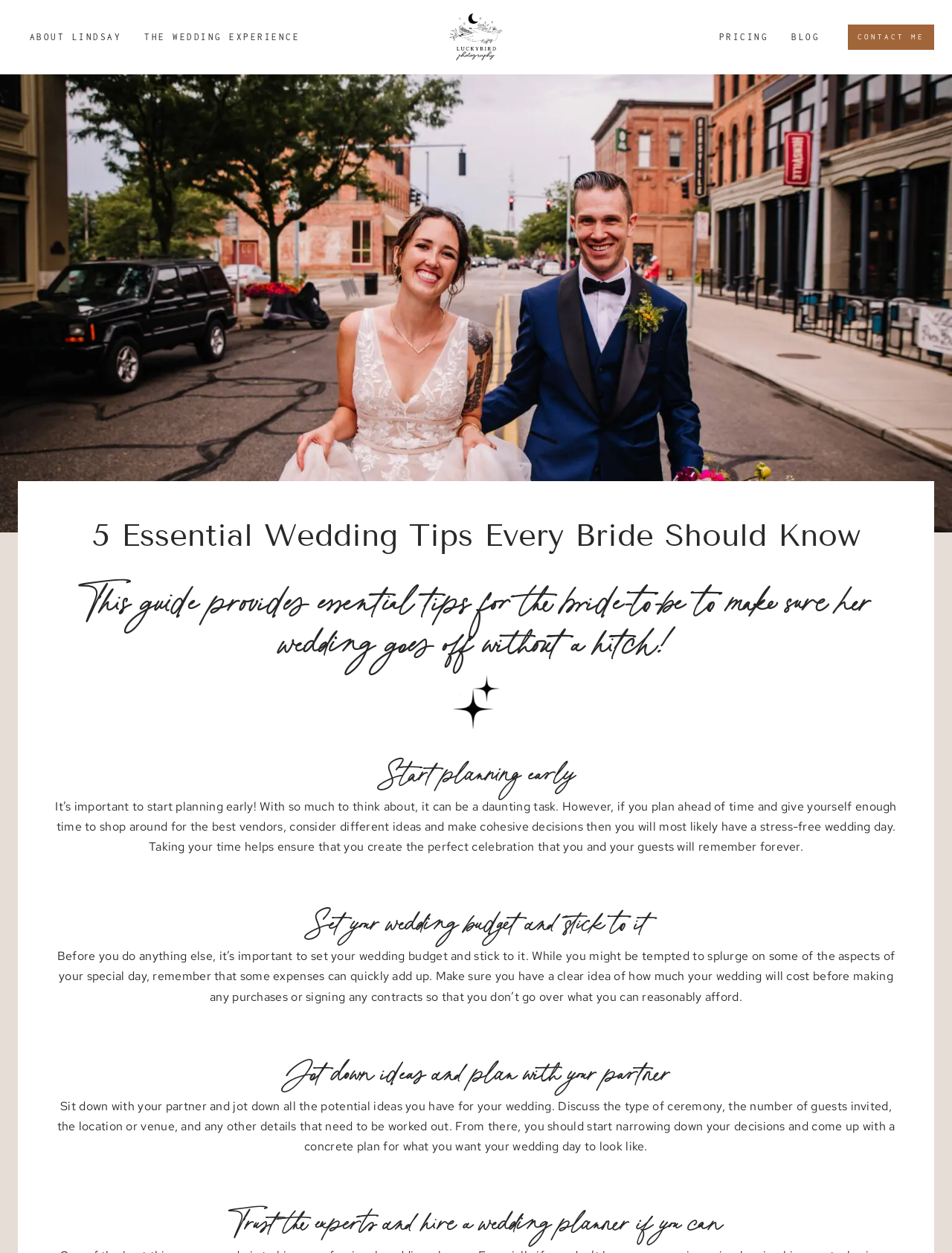Determine the bounding box for the HTML element described here: "Pricing". The coordinates should be given as [left, top, right, bottom] with each number being a float between 0 and 1.

[0.743, 0.019, 0.819, 0.041]